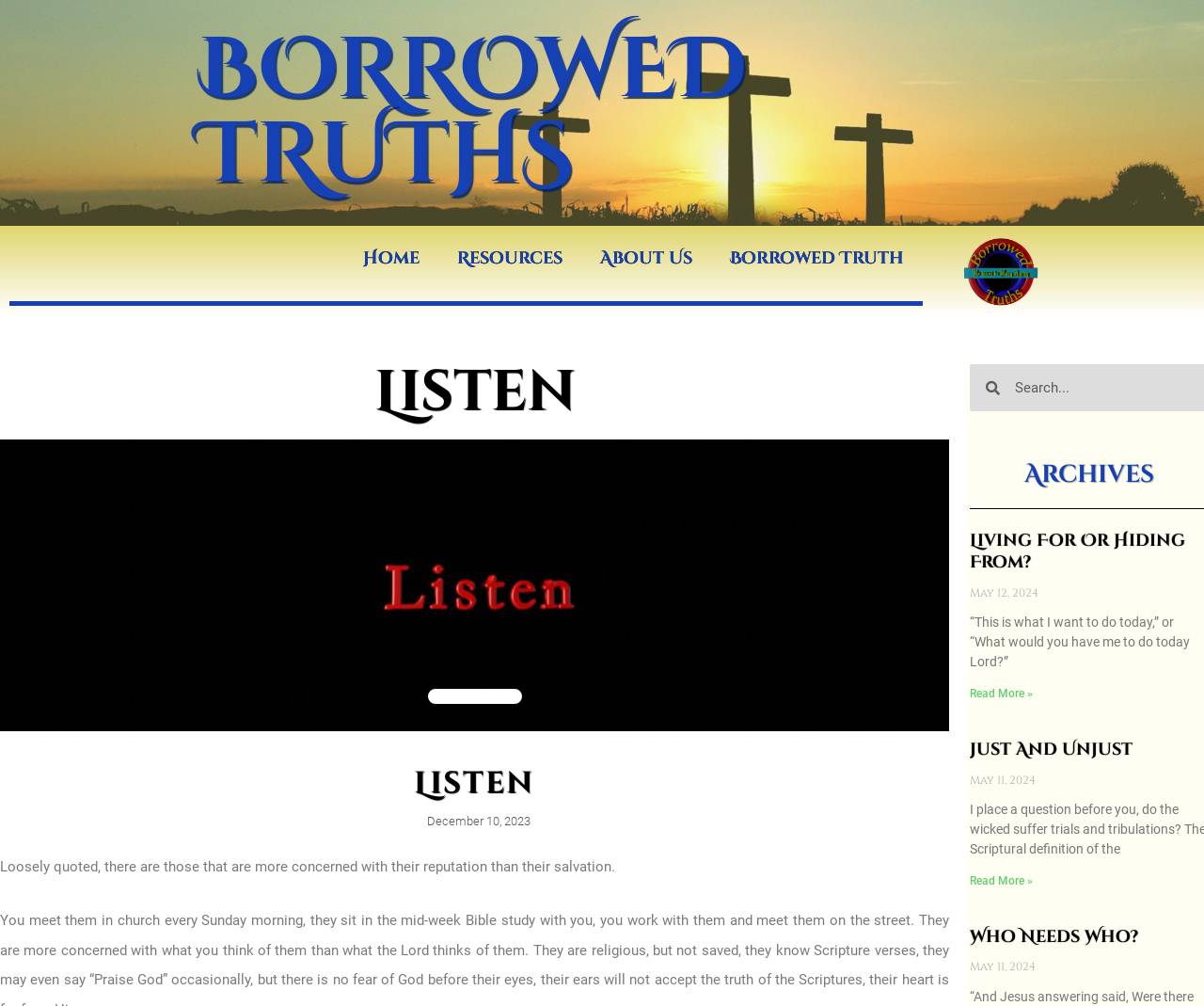Generate a comprehensive description of the webpage.

This webpage is titled "Listen – Borrowed Truths" and has a prominent heading "BORROWED TRUTHS" at the top center of the page. Below the heading, there is a navigation menu with four links: "Home", "Resources", "About Us", and "Borrowed Truth". To the right of the navigation menu, there is an image labeled "image 3".

On the left side of the page, there is a section with a heading "Listen" and an image below it, also labeled "listen". Below this section, there is another image titled "Picture of Borrowed Truths".

The main content of the page is on the right side, where there are several articles or posts listed. Each post has a date, a quote or a short passage of text, and a "Read more" link. The dates range from December 10, 2023, to May 12, 2024. The quotes or passages of text are from various articles, including "Living For Or Hiding From?", "Just And Unjust", and "Who Needs Who?". There is also a search bar at the top right corner of the page.

Overall, the webpage appears to be a blog or a collection of articles related to spirituality or personal growth, with a focus on inspirational quotes and passages.